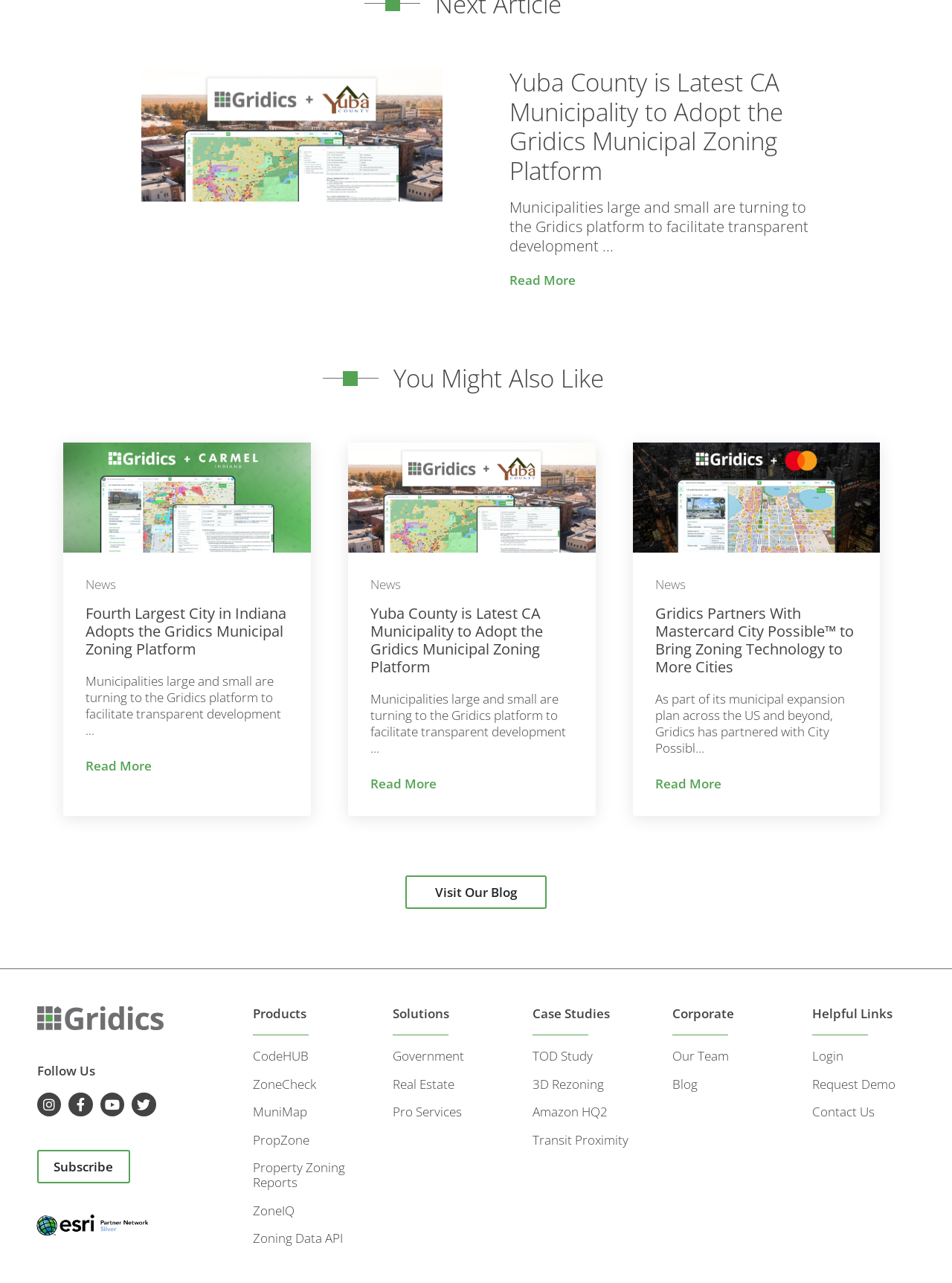What is the name of the first product listed?
Please give a detailed and thorough answer to the question, covering all relevant points.

I looked at the list of products and found that the first one is 'CodeHUB'.